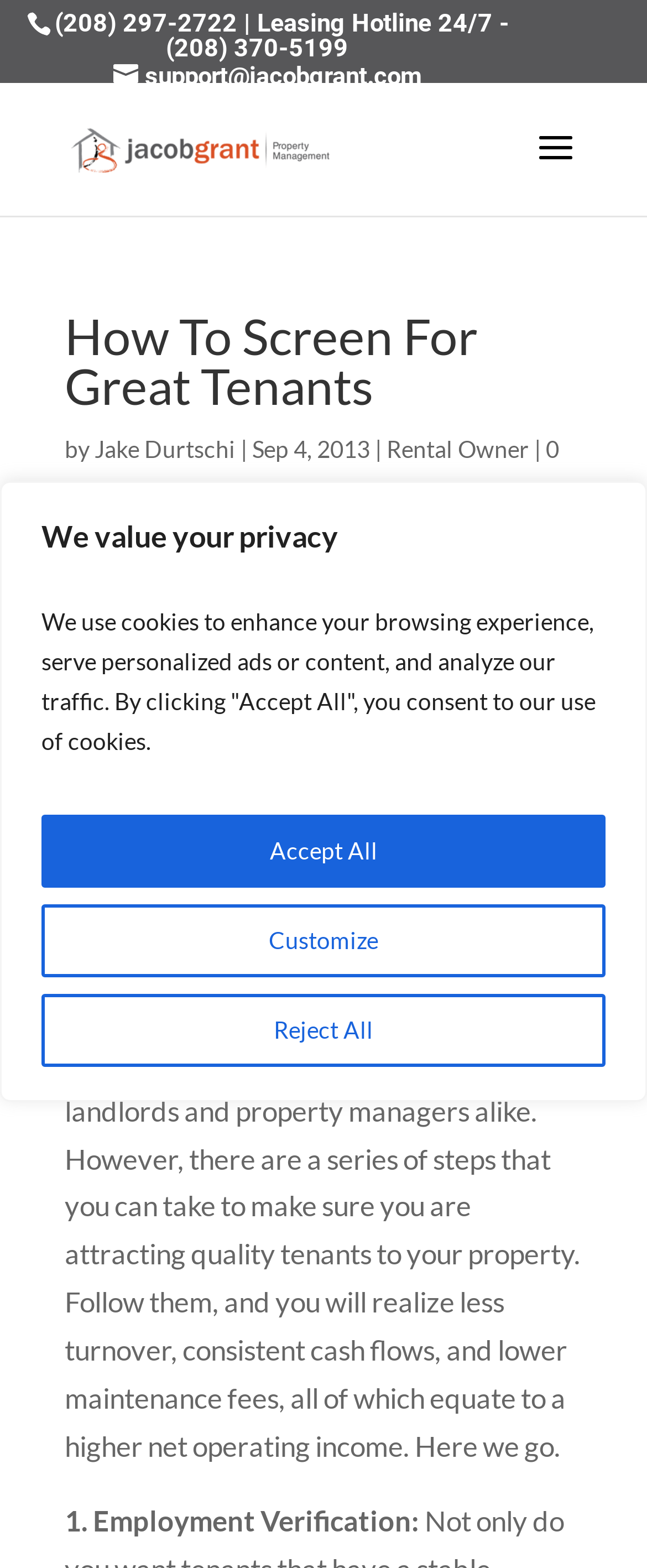Could you determine the bounding box coordinates of the clickable element to complete the instruction: "Read the article by Jake Durtschi"? Provide the coordinates as four float numbers between 0 and 1, i.e., [left, top, right, bottom].

[0.146, 0.277, 0.364, 0.295]